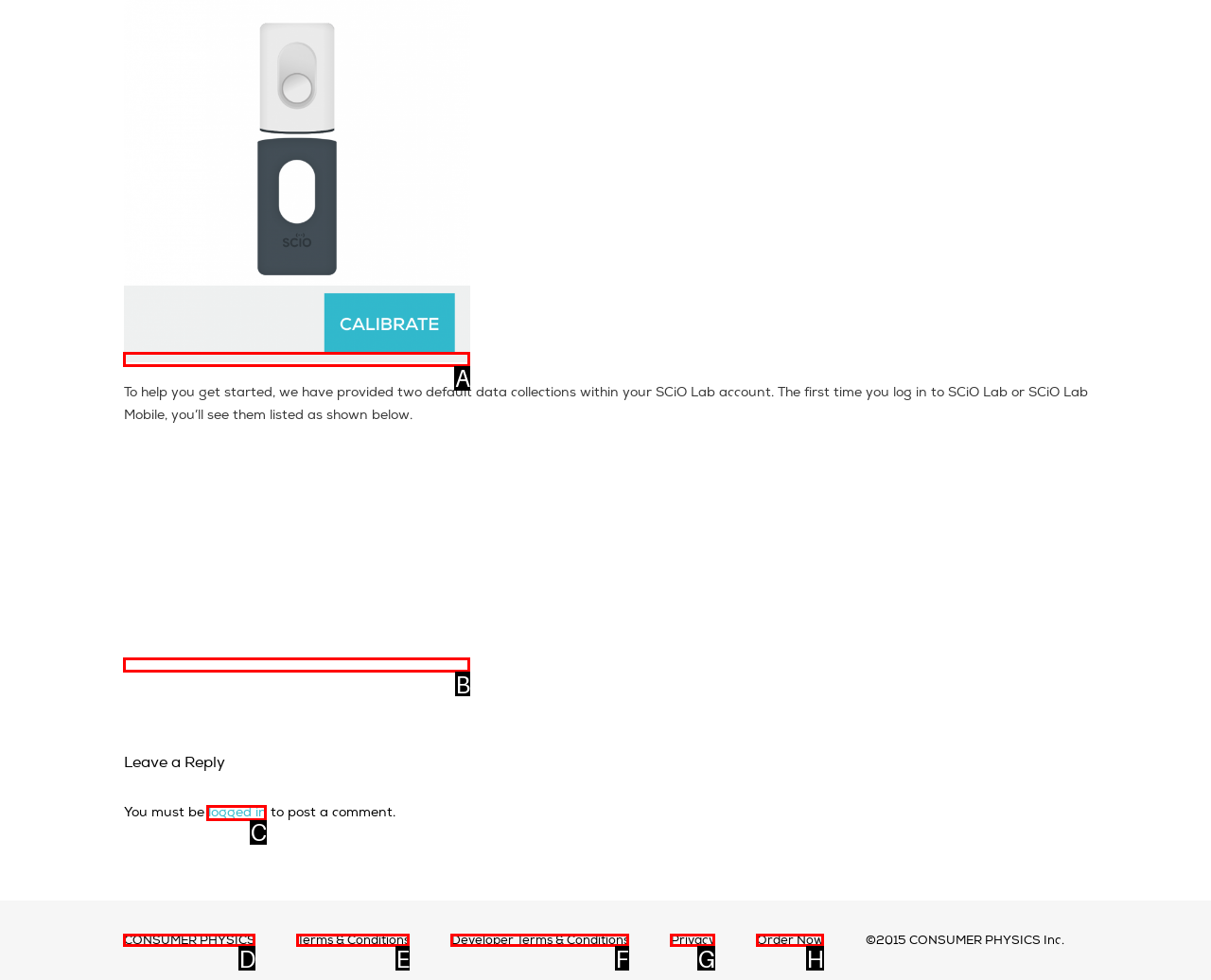Choose the letter of the element that should be clicked to complete the task: Log in to post a comment
Answer with the letter from the possible choices.

C